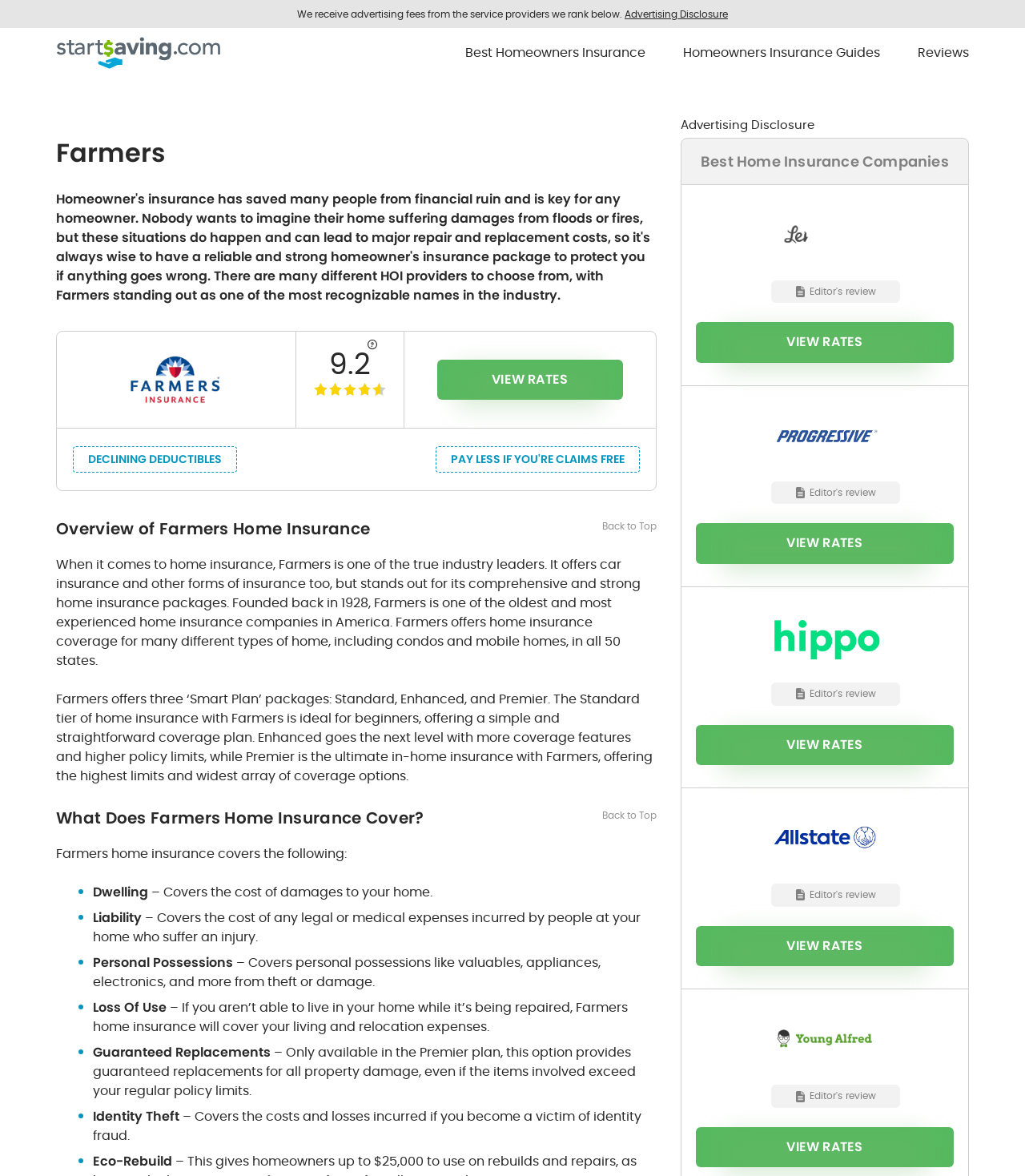Please identify the bounding box coordinates of the element's region that needs to be clicked to fulfill the following instruction: "Click on the 'VIEW RATES' button". The bounding box coordinates should consist of four float numbers between 0 and 1, i.e., [left, top, right, bottom].

[0.426, 0.306, 0.608, 0.34]